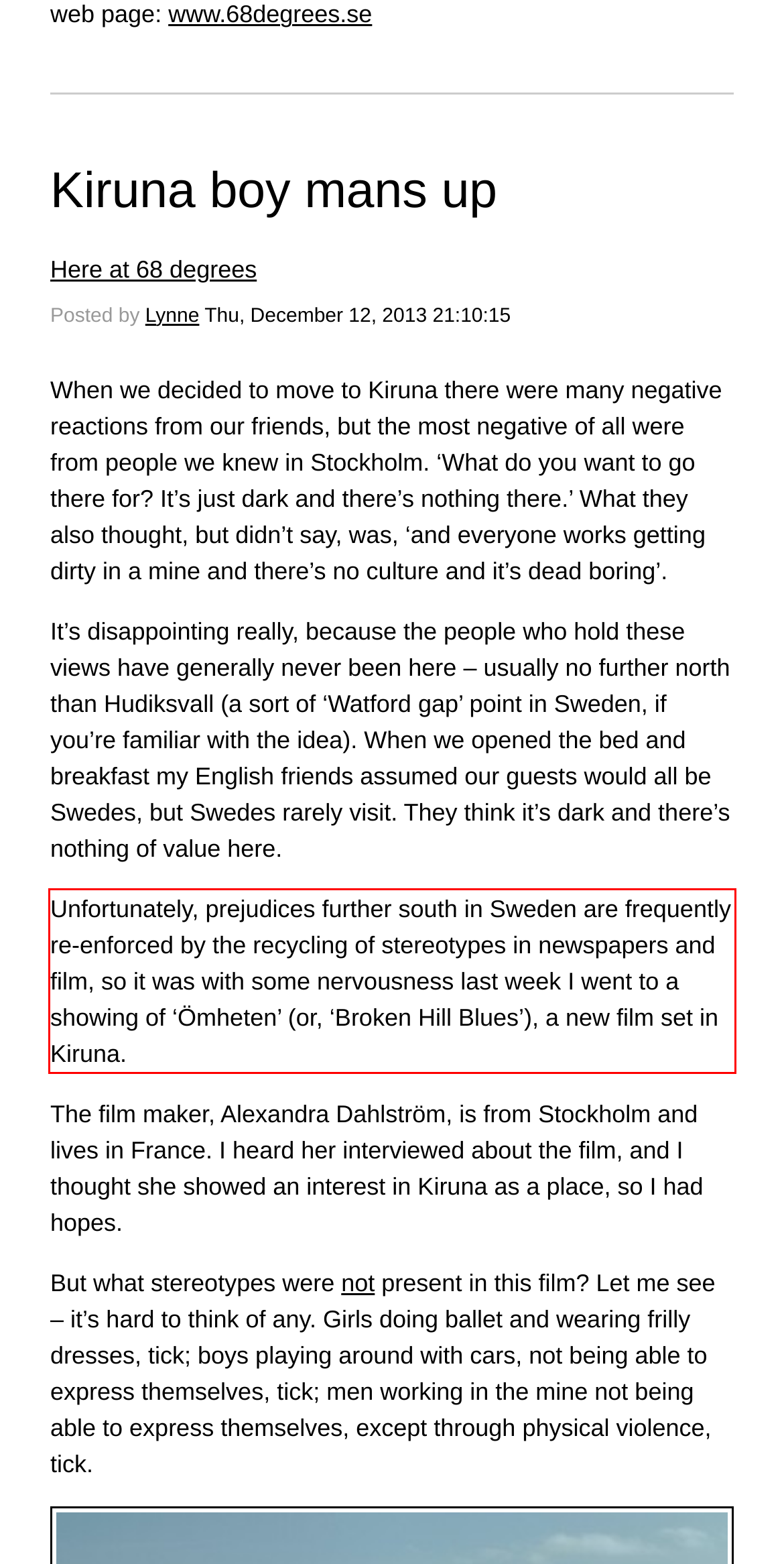There is a screenshot of a webpage with a red bounding box around a UI element. Please use OCR to extract the text within the red bounding box.

Unfortunately, prejudices further south in Sweden are frequently re-enforced by the recycling of stereotypes in newspapers and film, so it was with some nervousness last week I went to a showing of ‘Ömheten’ (or, ‘Broken Hill Blues’), a new film set in Kiruna.